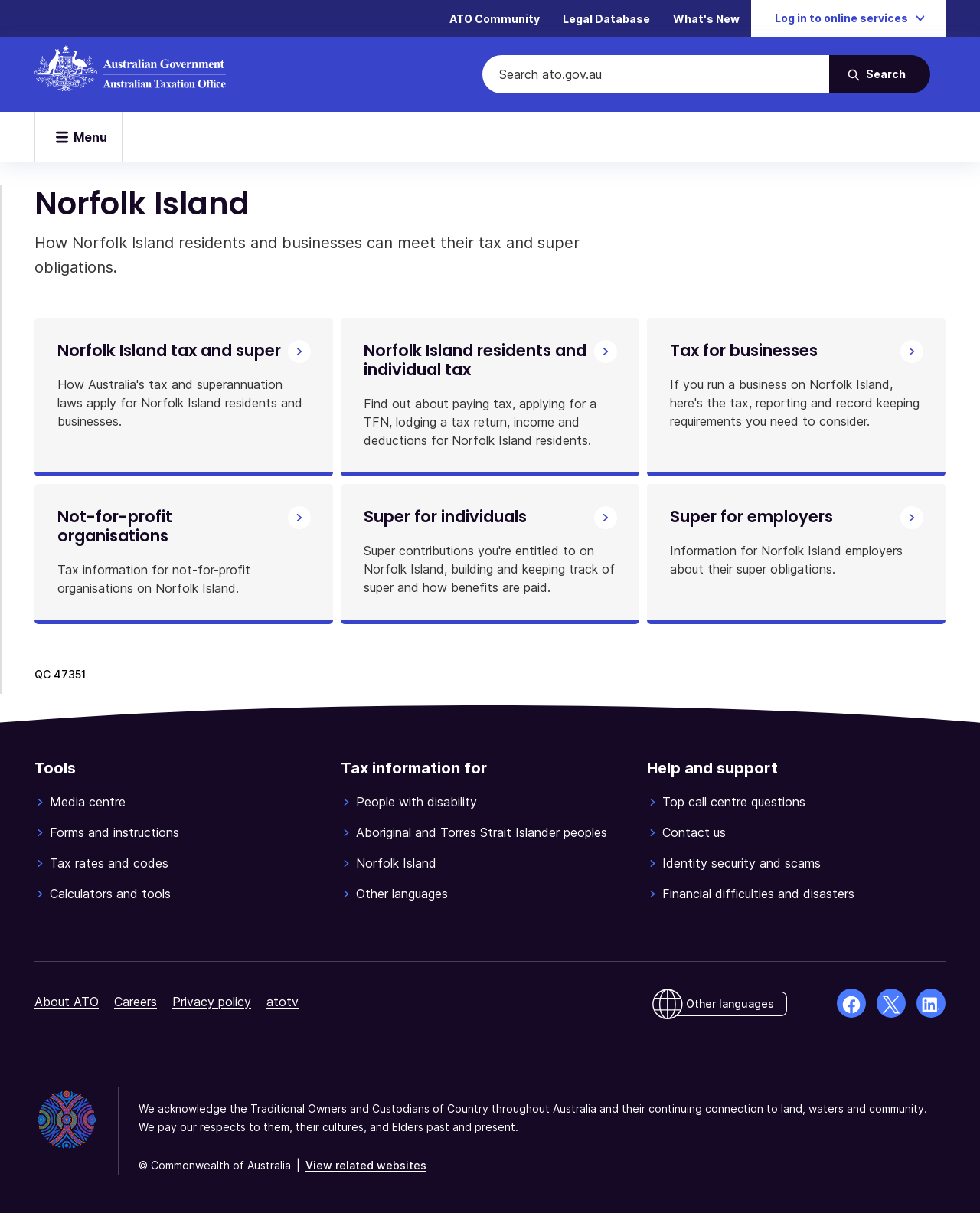Locate the bounding box for the described UI element: "alt="ato logo"". Ensure the coordinates are four float numbers between 0 and 1, formatted as [left, top, right, bottom].

[0.035, 0.037, 0.23, 0.075]